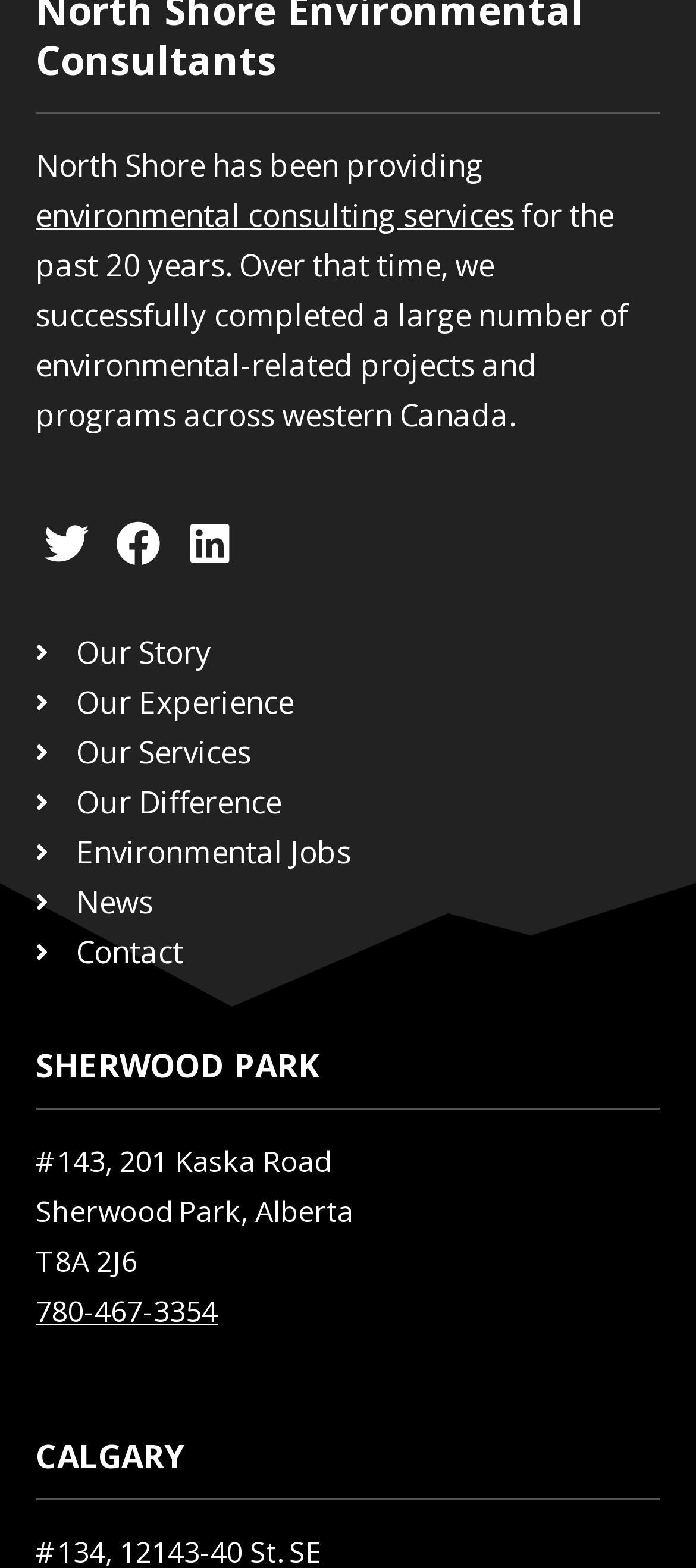Please provide a comprehensive answer to the question below using the information from the image: What is the phone number of the office?

According to the link '780-467-3354' located below the address of the Sherwood Park office, the phone number of the office is 780-467-3354.